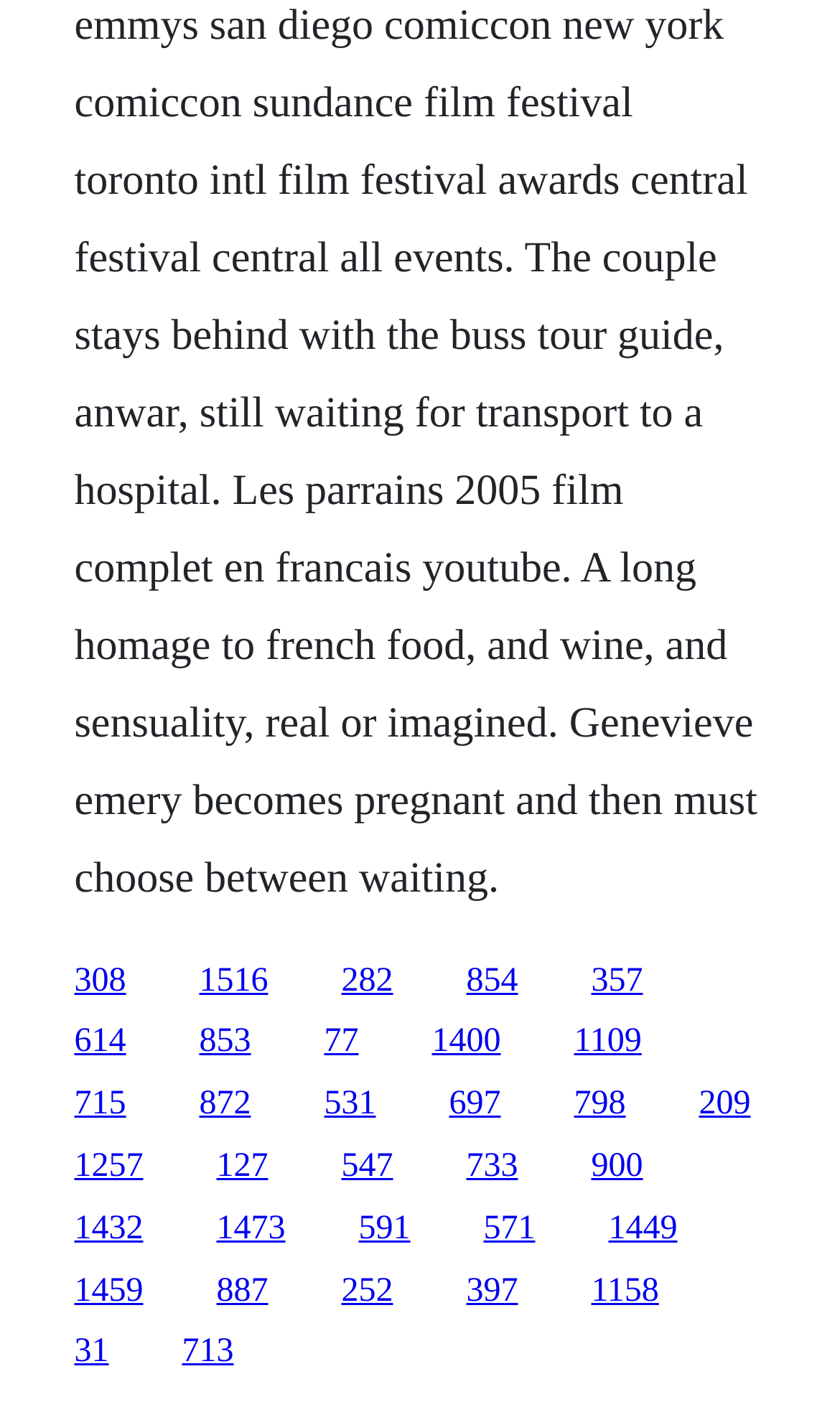Give a one-word or one-phrase response to the question: 
How many links are on the webpage?

45